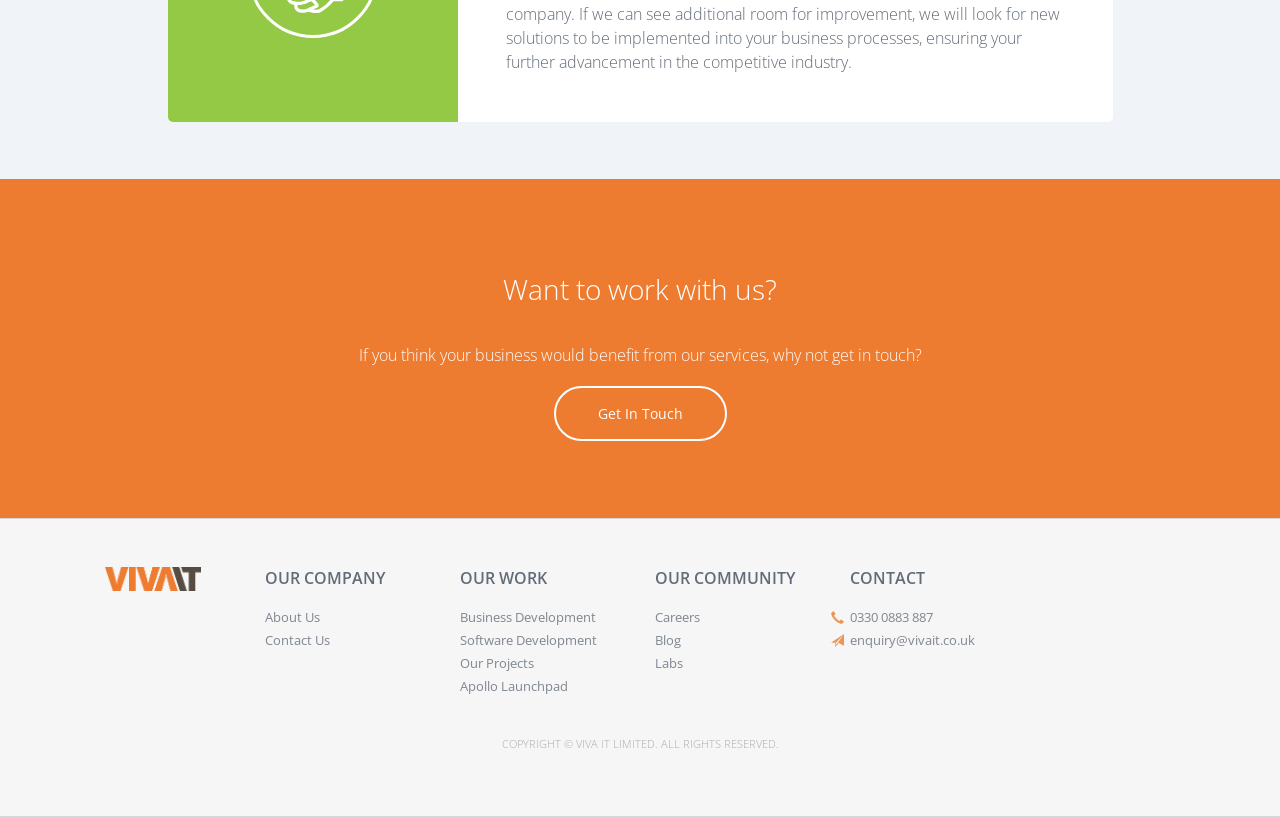Can you specify the bounding box coordinates for the region that should be clicked to fulfill this instruction: "Request a callback for Rubber Granules".

None